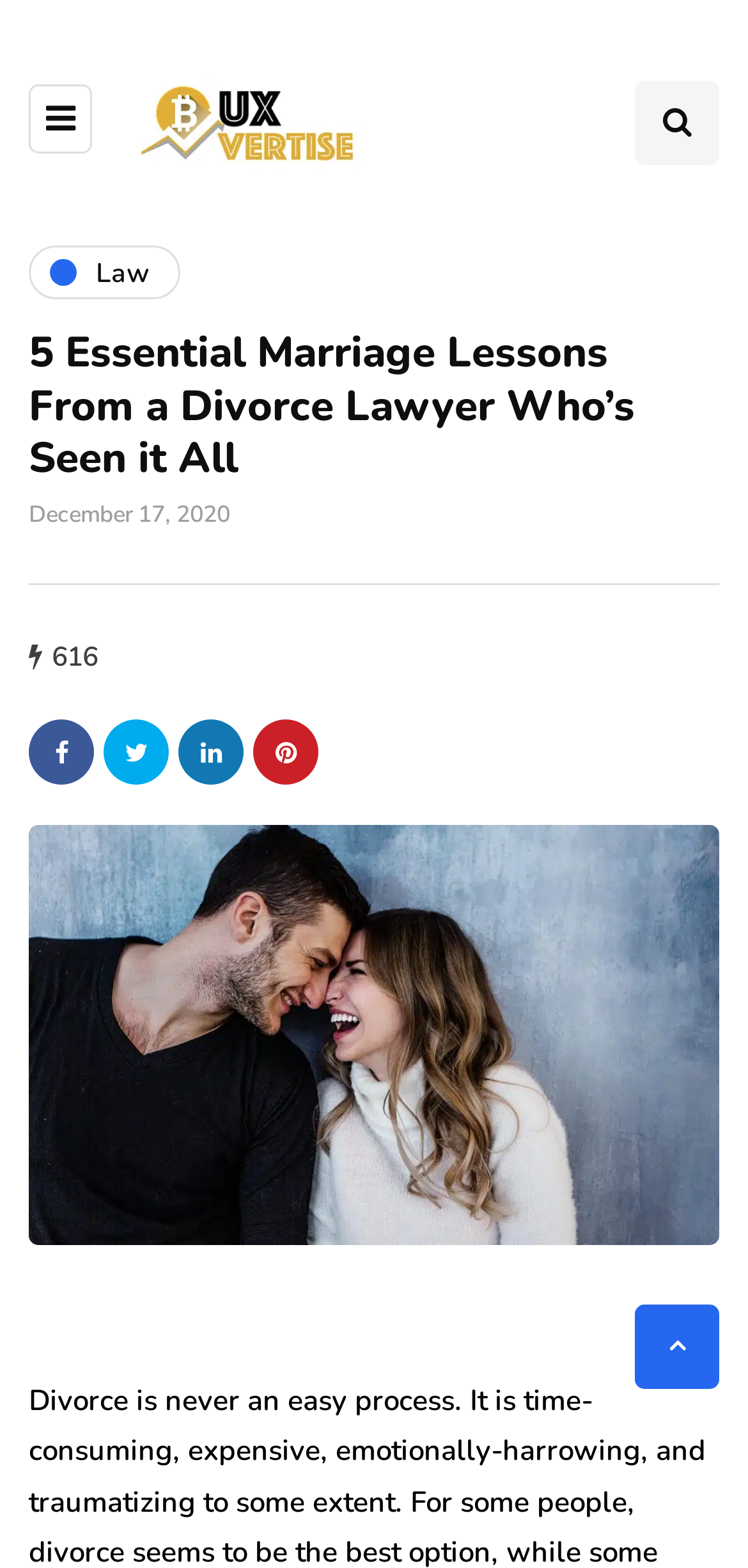Please locate and retrieve the main header text of the webpage.

5 Essential Marriage Lessons From a Divorce Lawyer Who’s Seen it All